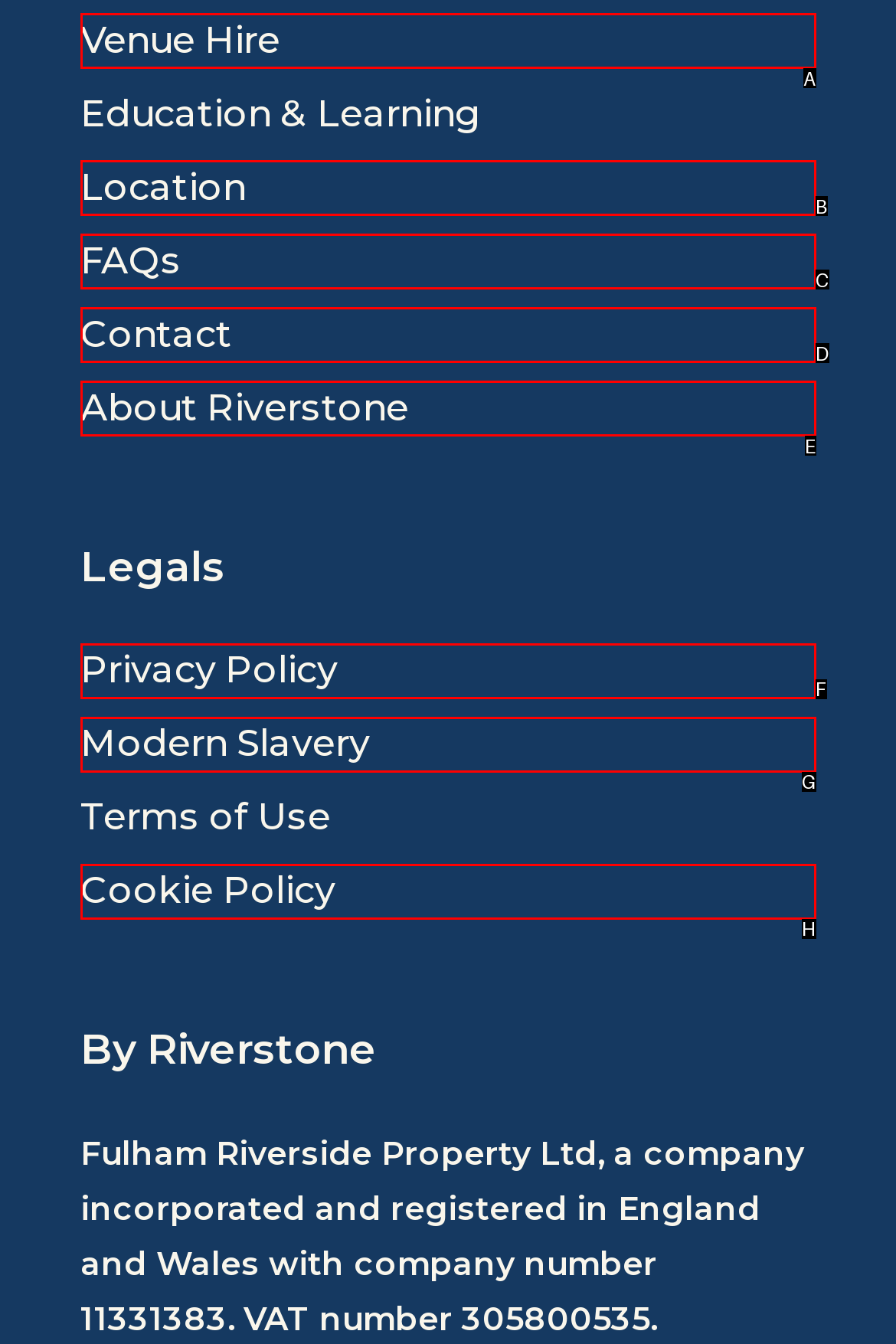Determine which UI element matches this description: Contact
Reply with the appropriate option's letter.

D